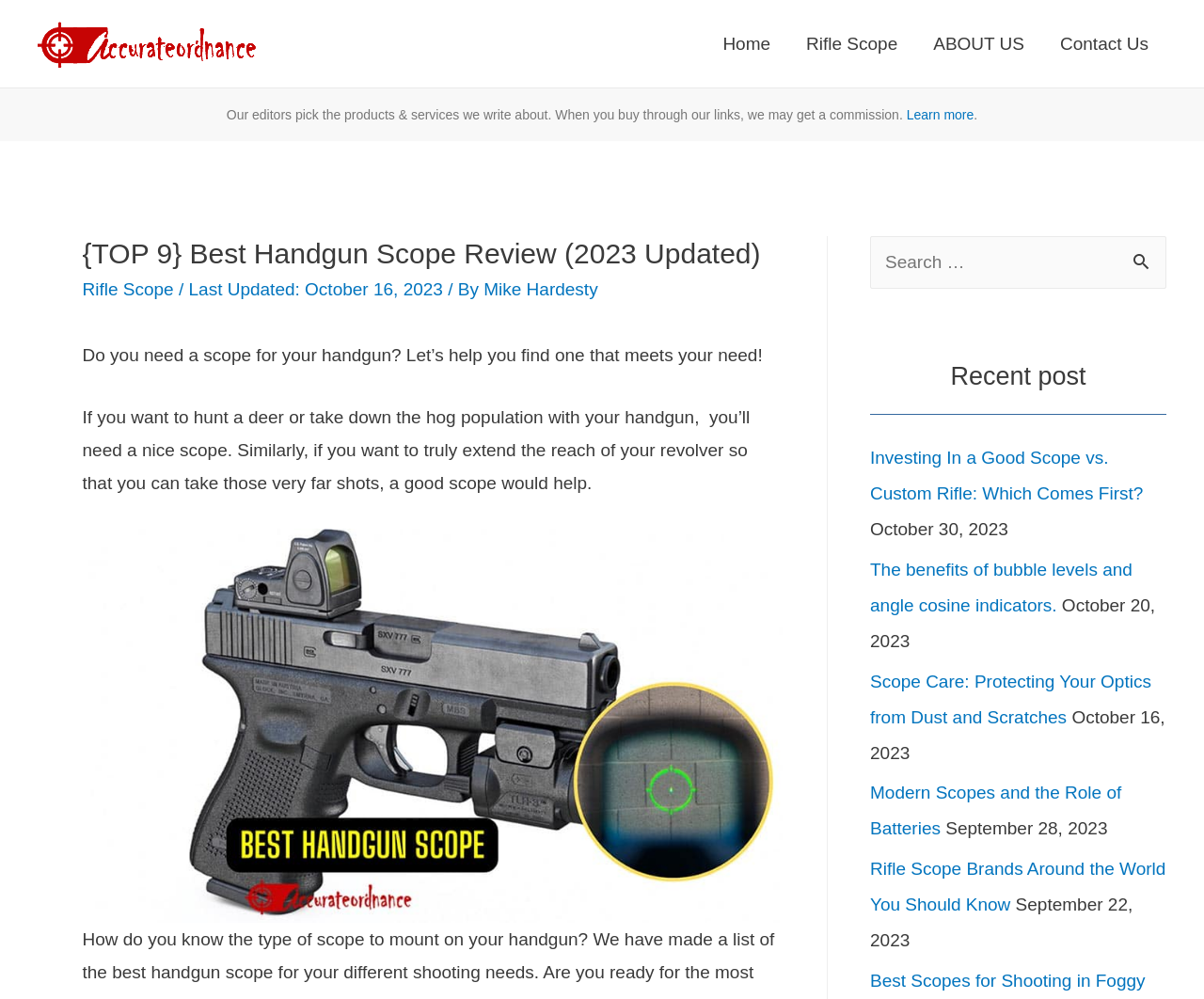What is the topic of the recent post 'Investing In a Good Scope vs. Custom Rifle: Which Comes First?'?
Please provide a detailed and thorough answer to the question.

The topic of the recent post 'Investing In a Good Scope vs. Custom Rifle: Which Comes First?' can be inferred from the title of the post, which suggests a comparison between investing in a good scope and customizing a rifle.